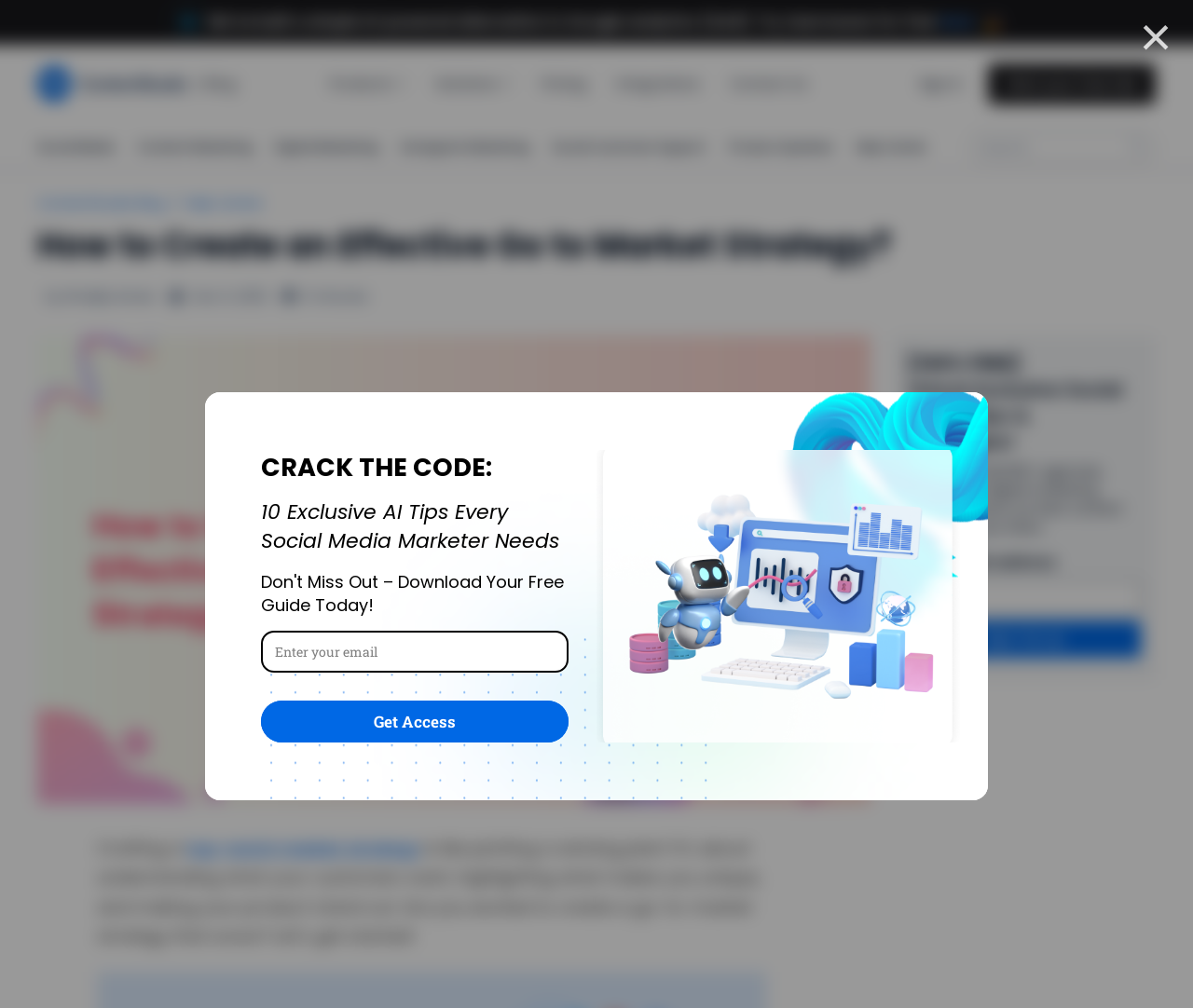Pinpoint the bounding box coordinates of the area that should be clicked to complete the following instruction: "Get Access to exclusive AI tips". The coordinates must be given as four float numbers between 0 and 1, i.e., [left, top, right, bottom].

[0.219, 0.695, 0.477, 0.737]